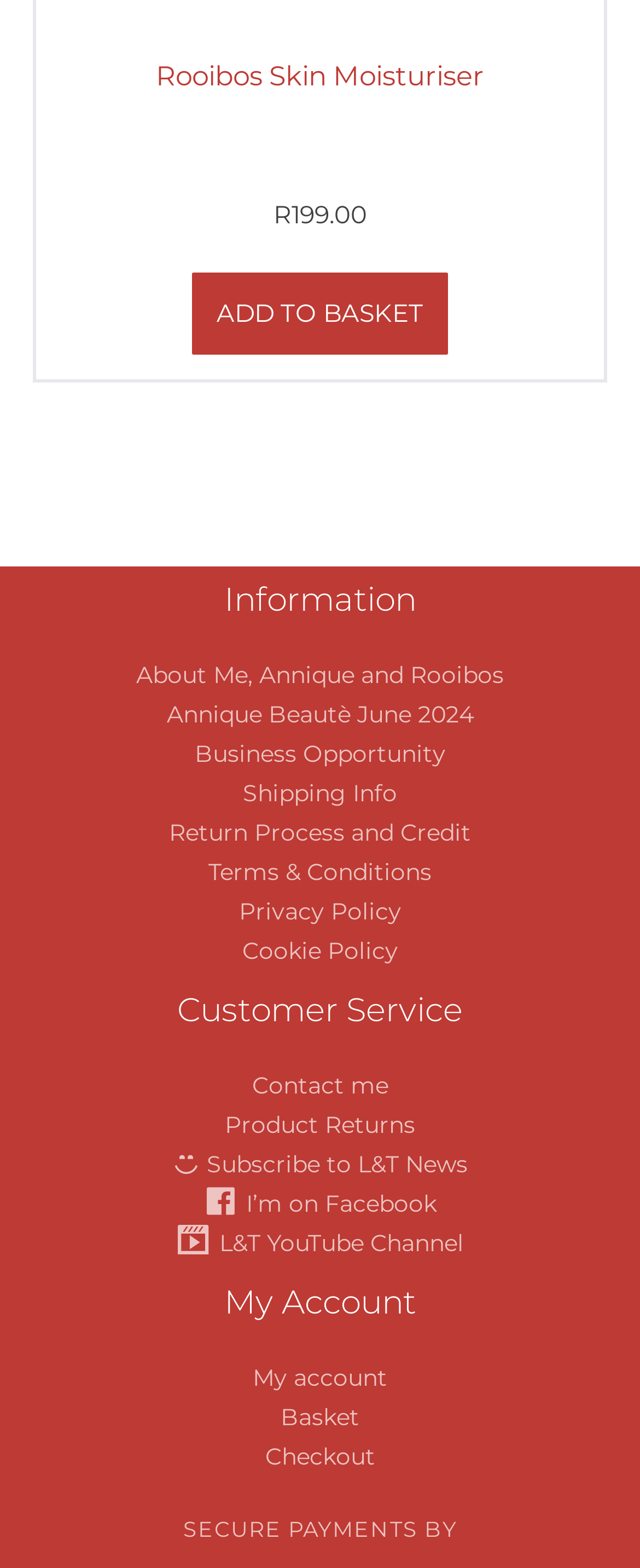By analyzing the image, answer the following question with a detailed response: How many links are under the 'Information' heading?

The 'Information' heading is located at the middle of the webpage, and it has 7 links underneath it, which are 'About Me, Annique and Rooibos', 'Annique Beautè June 2024', 'Business Opportunity', 'Shipping Info', 'Return Process and Credit', 'Terms & Conditions', and 'Privacy Policy'.